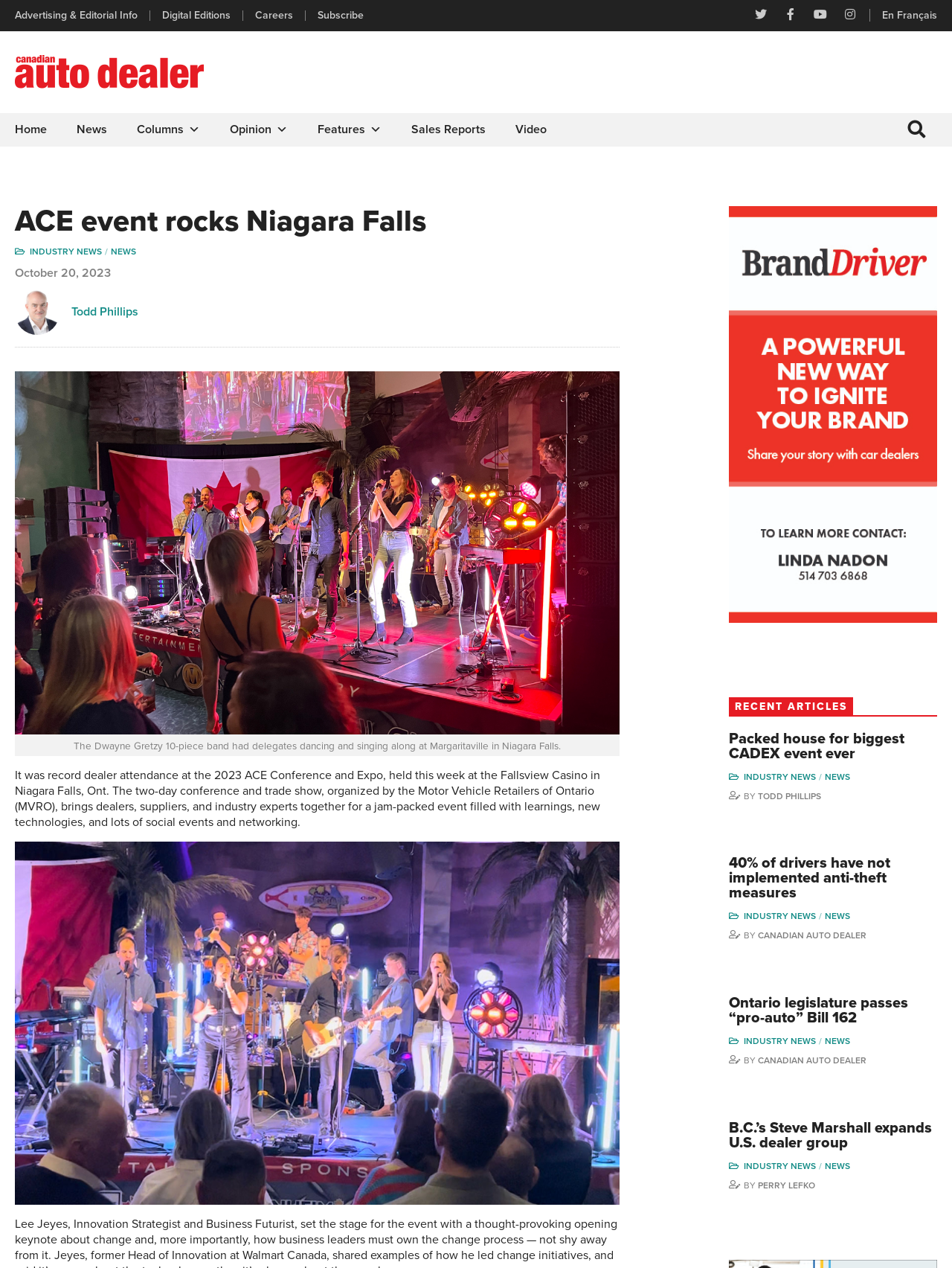Can you look at the image and give a comprehensive answer to the question:
Where was the ACE Conference and Expo held?

I found the answer by reading the article's content, specifically the sentence 'It was record dealer attendance at the 2023 ACE Conference and Expo, held this week at the Fallsview Casino in Niagara Falls, Ont.' which mentions the location of the event.